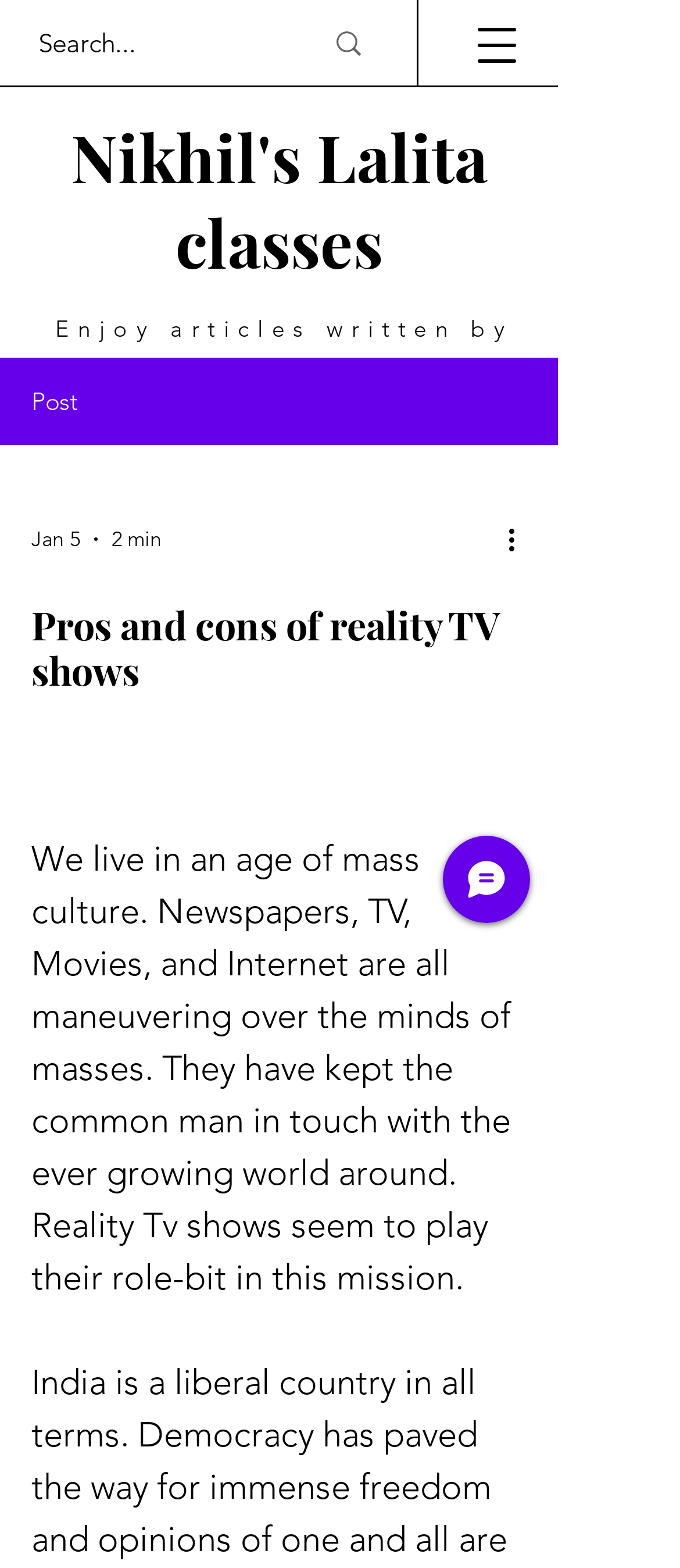What is the purpose of the button with an image?
Using the information presented in the image, please offer a detailed response to the question.

The button with an image is located below the post and has a tooltip 'More actions' which suggests that it provides additional options for the user.